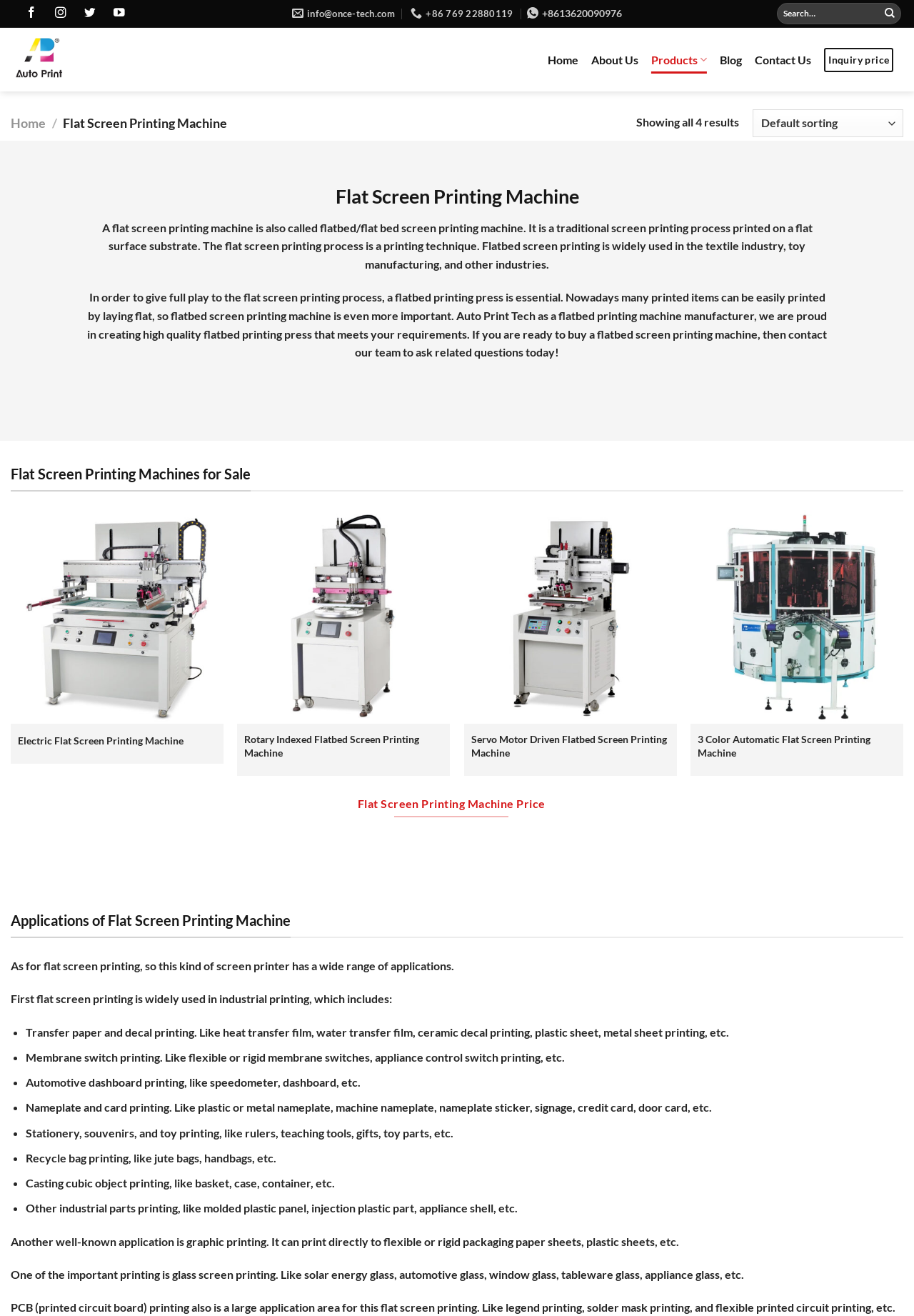Bounding box coordinates are specified in the format (top-left x, top-left y, bottom-right x, bottom-right y). All values are floating point numbers bounded between 0 and 1. Please provide the bounding box coordinate of the region this sentence describes: +8613620090976

[0.577, 0.002, 0.681, 0.019]